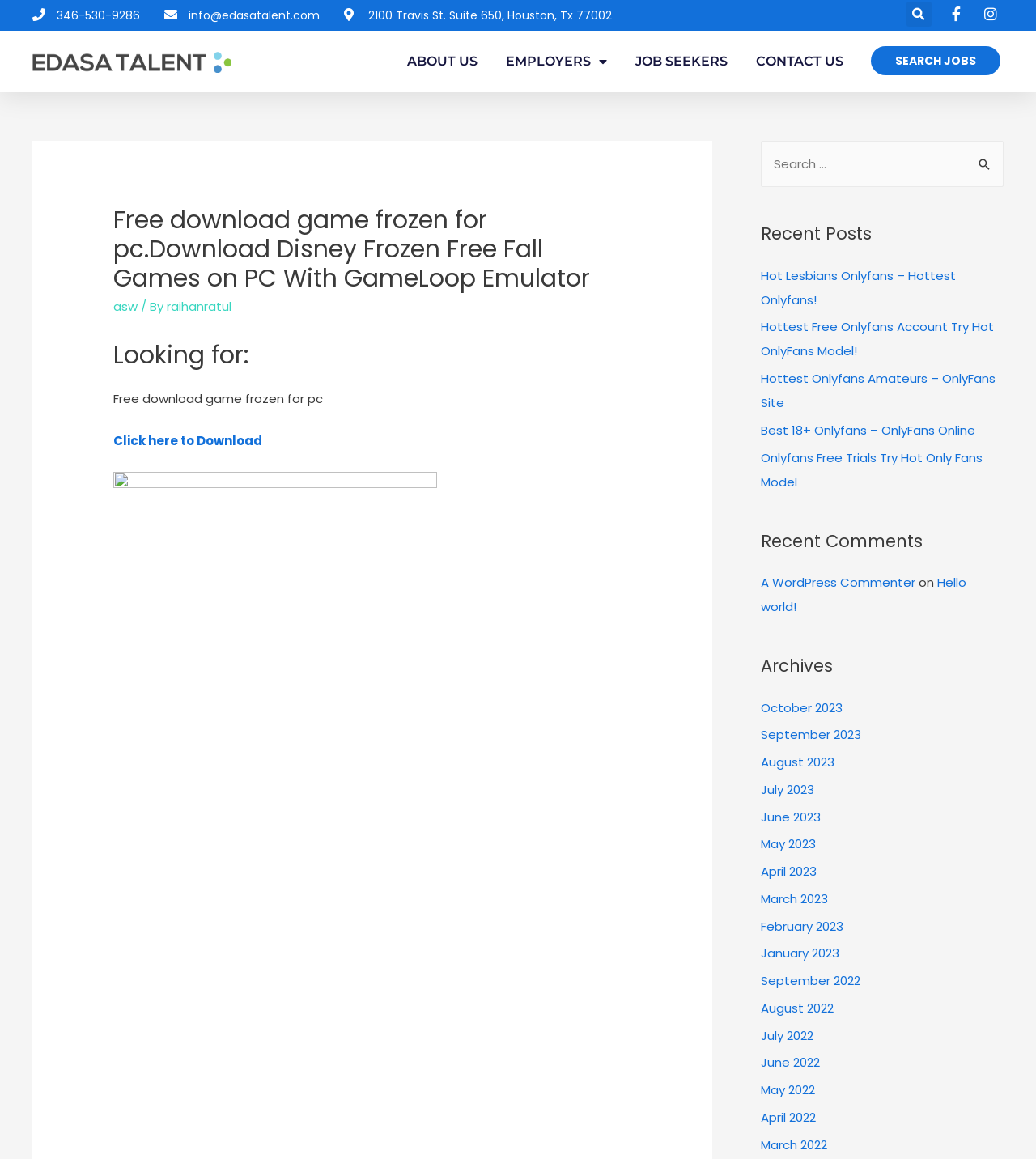Provide a comprehensive caption for the webpage.

This webpage appears to be a blog or a website with various sections and features. At the top, there are two phone numbers and an email address listed, along with a physical address in Houston, Texas. Below this, there is a search bar and several links to different sections of the website, including "ABOUT US", "EMPLOYERS", "JOB SEEKERS", and "CONTACT US".

The main content of the webpage is divided into several sections. The first section has a heading that reads "Free download game frozen for pc.Download Disney Frozen Free Fall Games on PC With GameLoop Emulator" and contains a link to download the game. Below this, there is a section with a heading "Looking for:" and a link to download the game again.

To the right of this section, there is a sidebar with several links to recent posts, including "Hot Lesbians Onlyfans – Hottest Onlyfans!", "Hottest Free Onlyfans Account Try Hot OnlyFans Model!", and others. Below this, there is a section with a heading "Recent Comments" and a list of comments, including one from "A WordPress Commenter" on the post "Hello world!".

Further down the page, there is a section with a heading "Archives" and a list of links to different months, ranging from October 2023 to March 2022. There are also several non-descriptive links and buttons scattered throughout the page, including a search button and a link to search for jobs.

Overall, the webpage appears to be a mix of a blog and a website with various features and sections, including a focus on downloading games and accessing Onlyfans content.